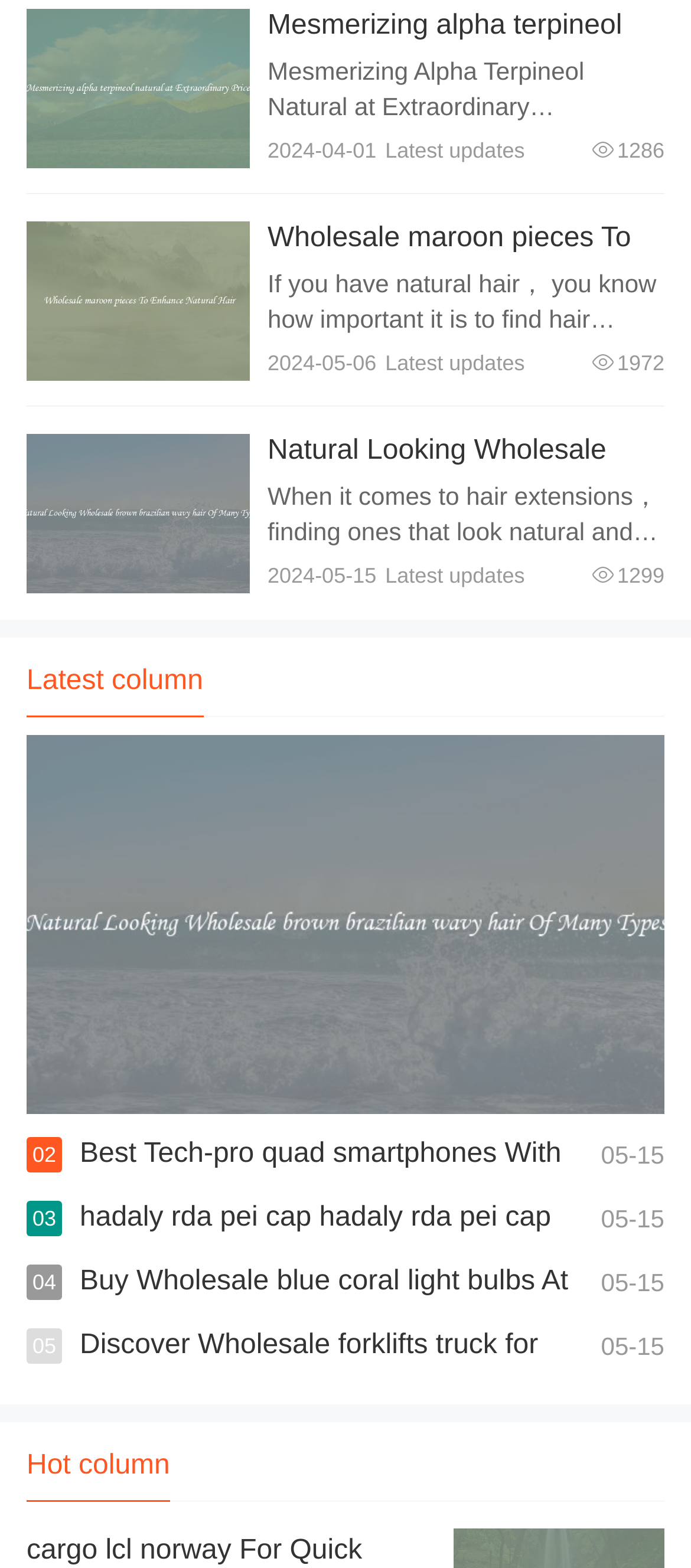Can you look at the image and give a comprehensive answer to the question:
How many products have a 'View details' link?

I counted the number of 'View details' links on the webpage, which are associated with four different products.